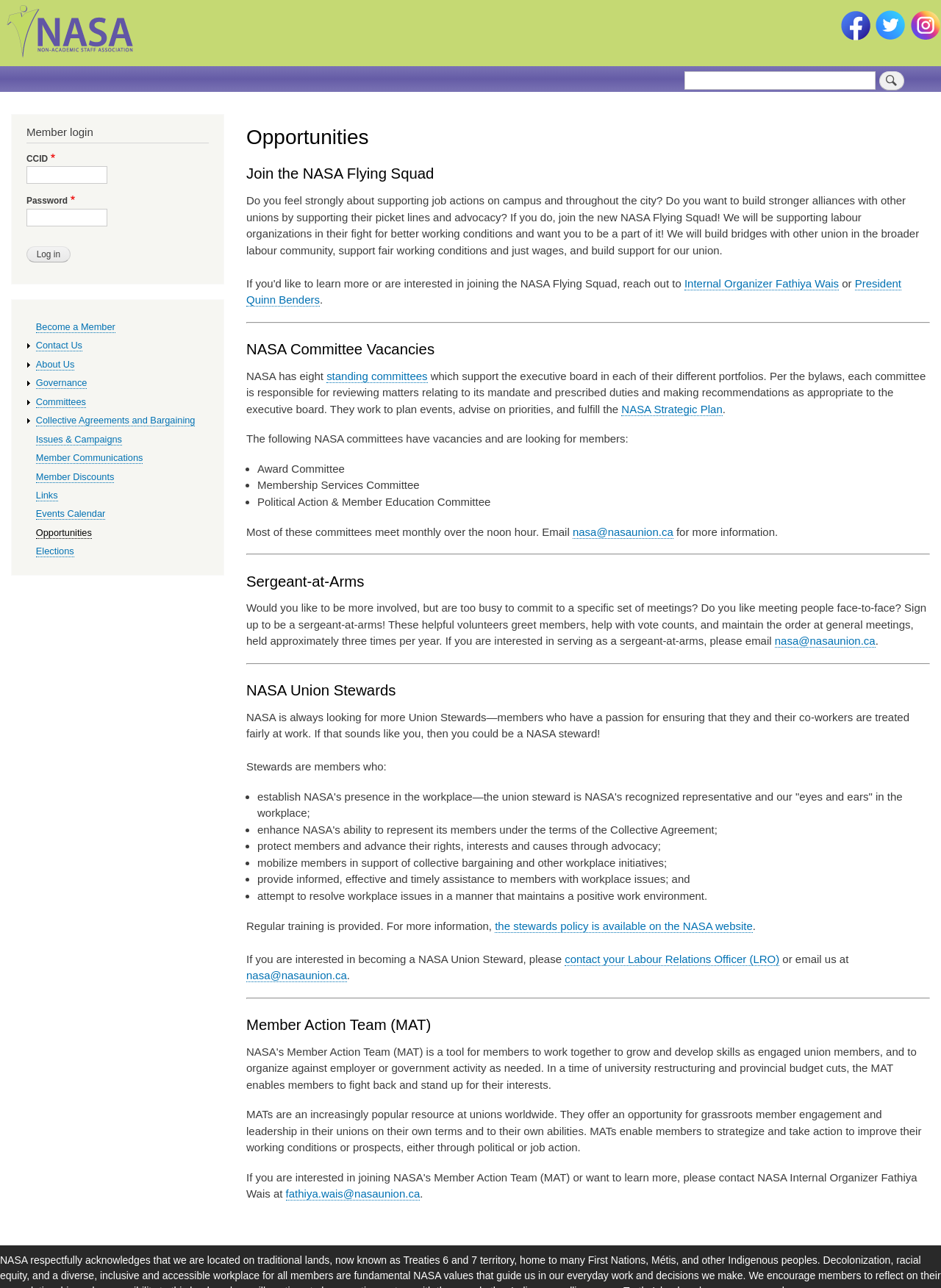Could you highlight the region that needs to be clicked to execute the instruction: "Become a Member"?

[0.038, 0.249, 0.122, 0.258]